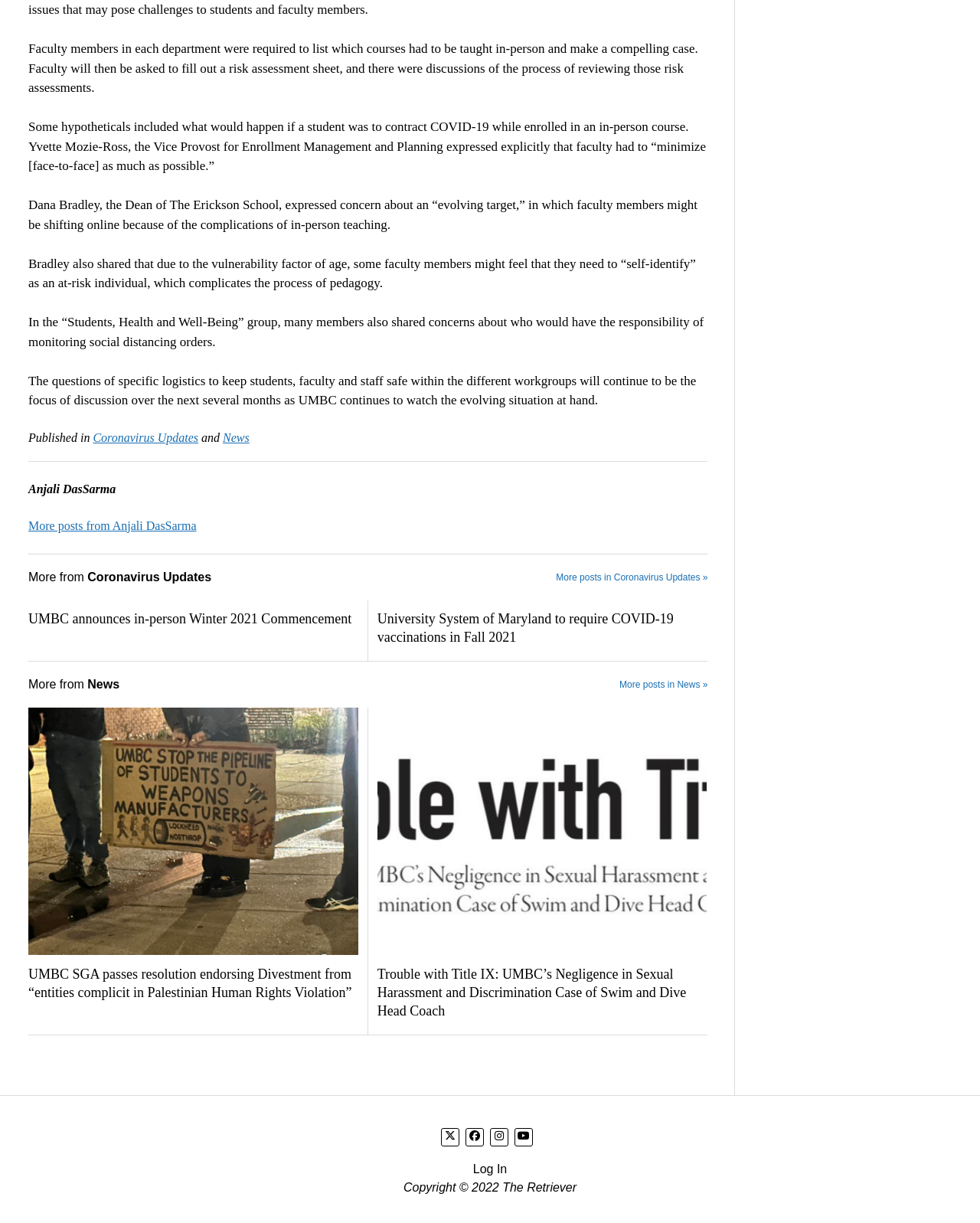How many social media icons are there at the bottom?
Can you provide a detailed and comprehensive answer to the question?

I looked at the links at the bottom of the webpage and found four social media icons: [107] for Twitter, [108] for Facebook, [109] for Instagram, and [110] for YouTube. There are four social media icons in total.